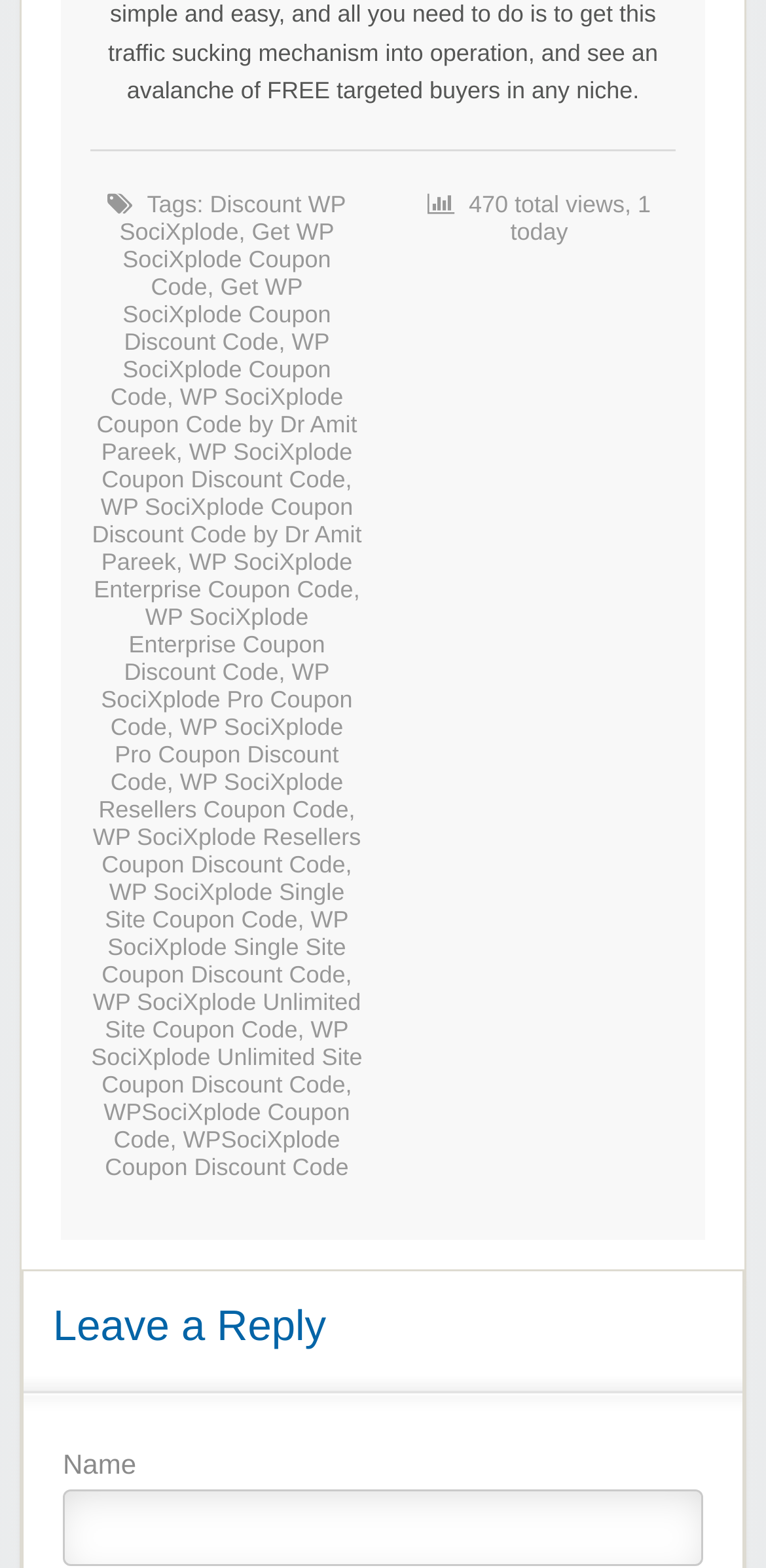What is the purpose of the textbox at the bottom?
From the details in the image, answer the question comprehensively.

The textbox at the bottom of the webpage is labeled 'Name' and is required, suggesting that it is part of a form where users can enter their name, likely to leave a reply or comment.